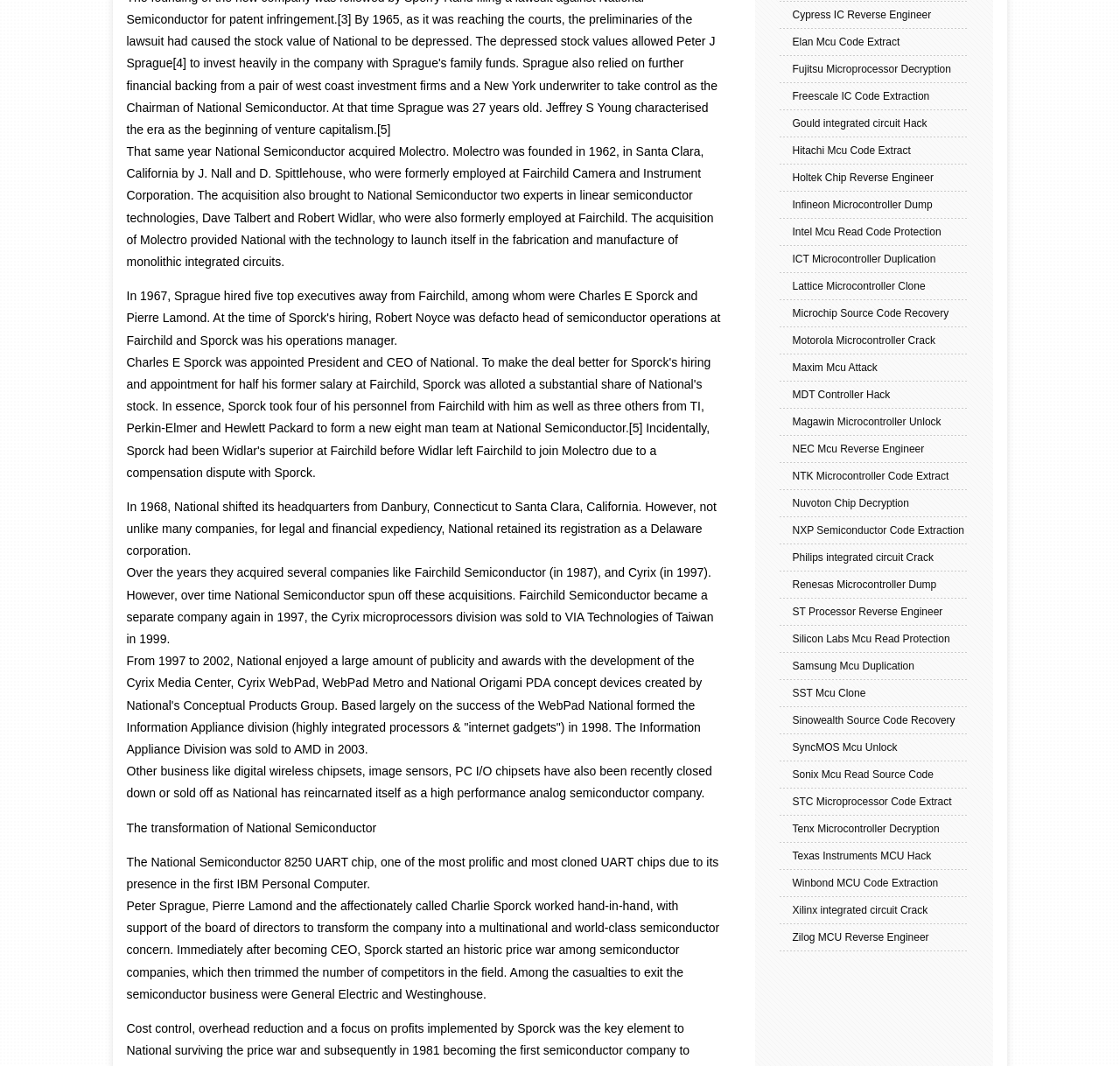Please locate the bounding box coordinates of the element's region that needs to be clicked to follow the instruction: "click Elan Mcu Code Extract". The bounding box coordinates should be provided as four float numbers between 0 and 1, i.e., [left, top, right, bottom].

[0.707, 0.034, 0.803, 0.045]